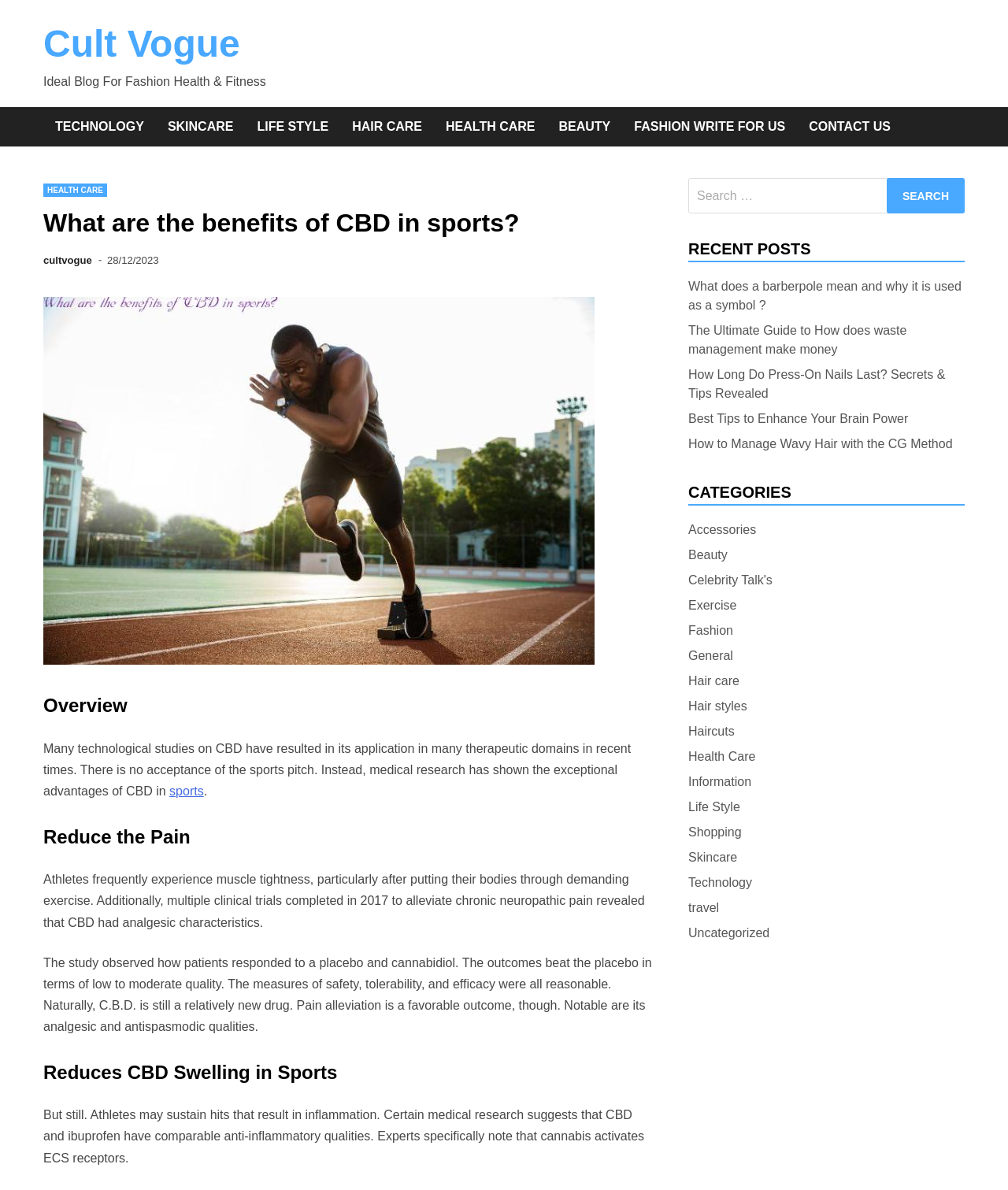What is the principal heading displayed on the webpage?

What are the benefits of CBD in sports?